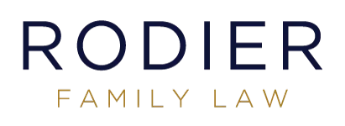Explain the scene depicted in the image, including all details.

The image features the logo of "Rodier Family Law," a legal practice specializing in family law matters. The logo prominently displays the name "RODIER" in bold, navy blue capital letters, coupled with the words "FAMILY LAW" in a more elegant, golden typeface. This design conveys a professional and approachable image, reflecting the firm's commitment to assisting clients with legal challenges related to family issues. The visual elements signify their expertise in providing guidance on matters such as divorce, custody, and other familial legal concerns.